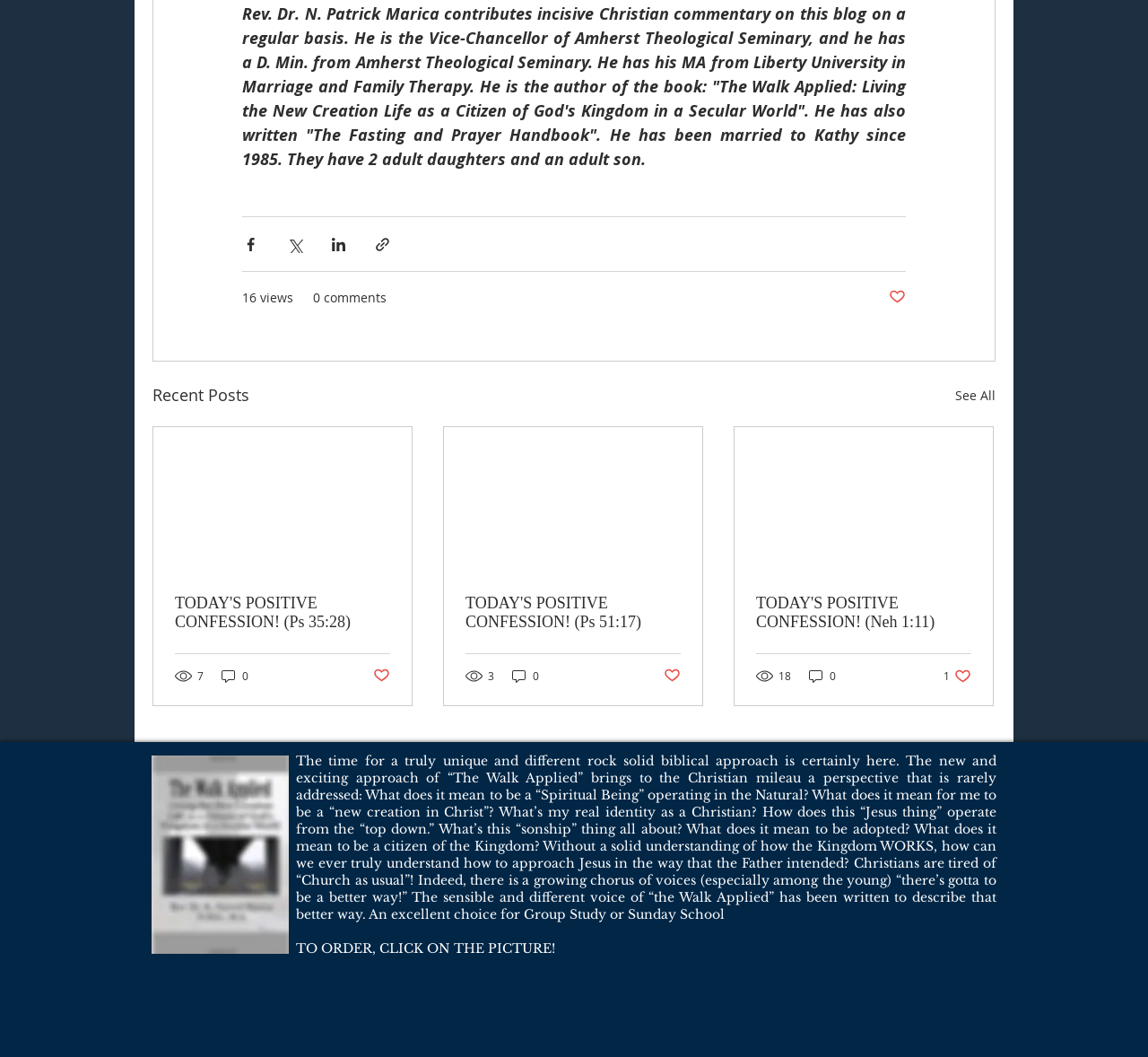Highlight the bounding box coordinates of the element you need to click to perform the following instruction: "Read the article 'TODAY'S POSITIVE CONFESSION! (Ps 35:28)'."

[0.152, 0.562, 0.34, 0.598]